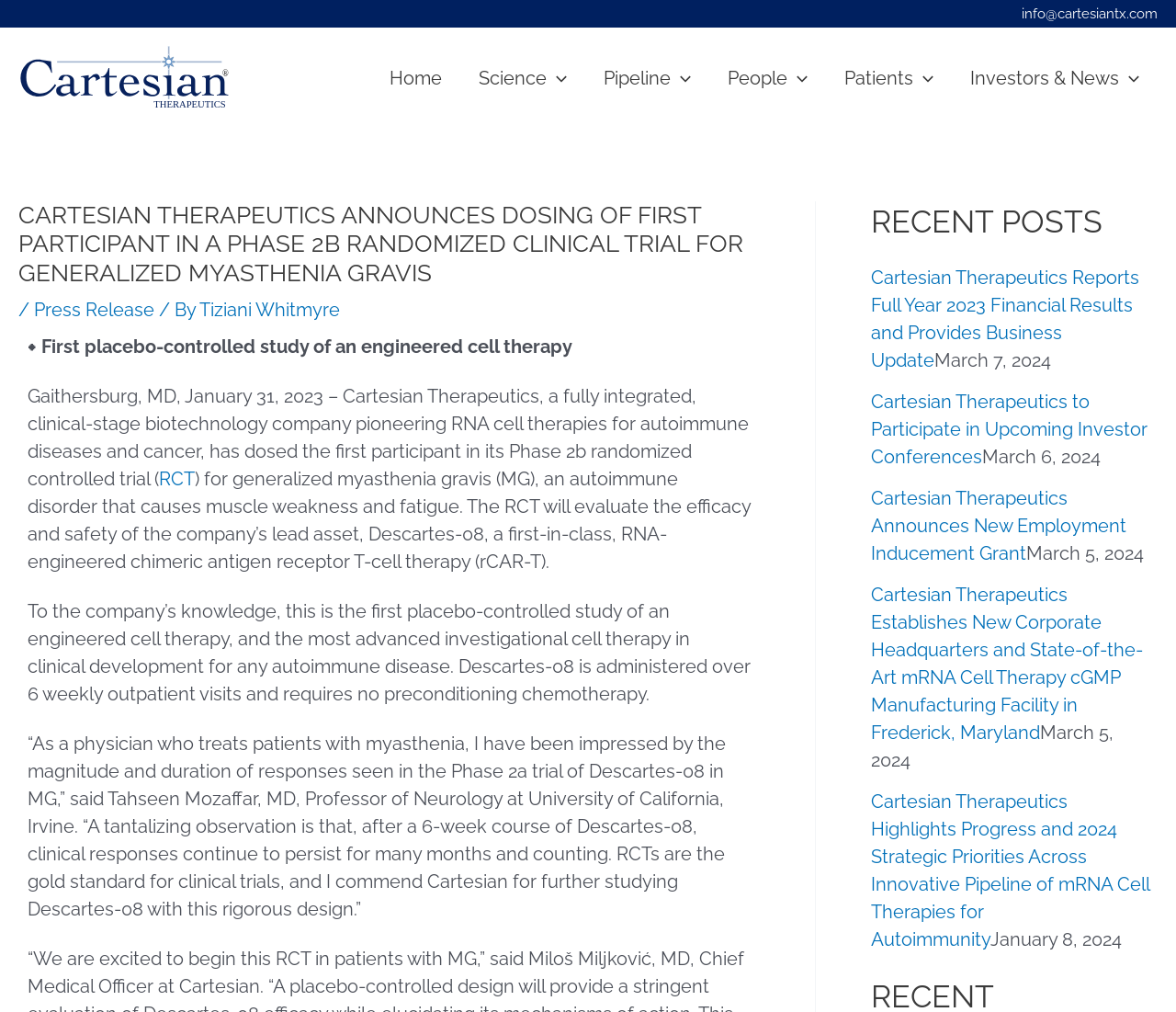What is the location of the new corporate headquarters?
Based on the visual details in the image, please answer the question thoroughly.

I found the location of the new corporate headquarters by reading the text in one of the recent posts, which says 'Cartesian Therapeutics Establishes New Corporate Headquarters and State-of-the-Art mRNA Cell Therapy cGMP Manufacturing Facility in Frederick, Maryland'.